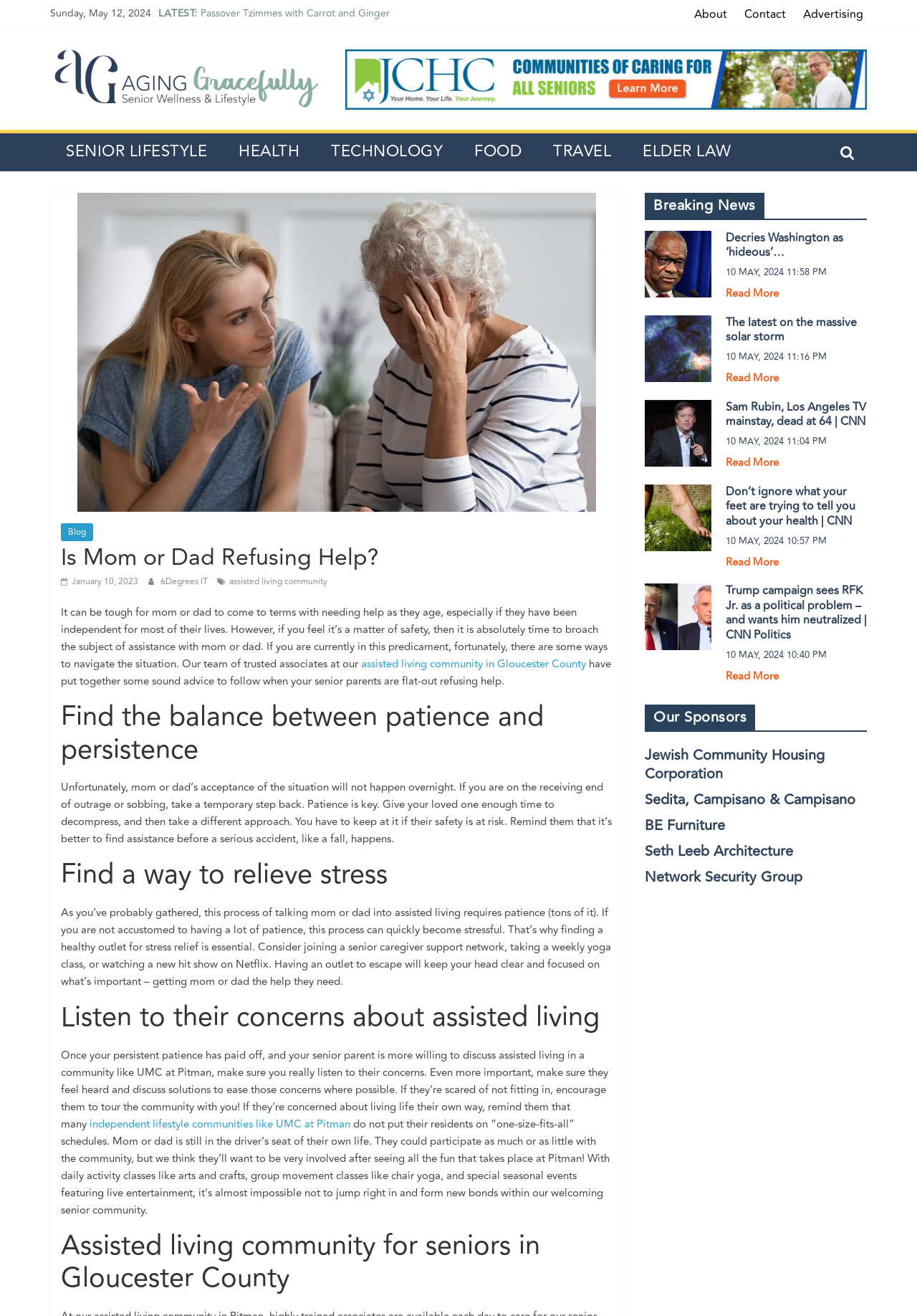Identify the webpage's primary heading and generate its text.

Is Mom or Dad Refusing Help?